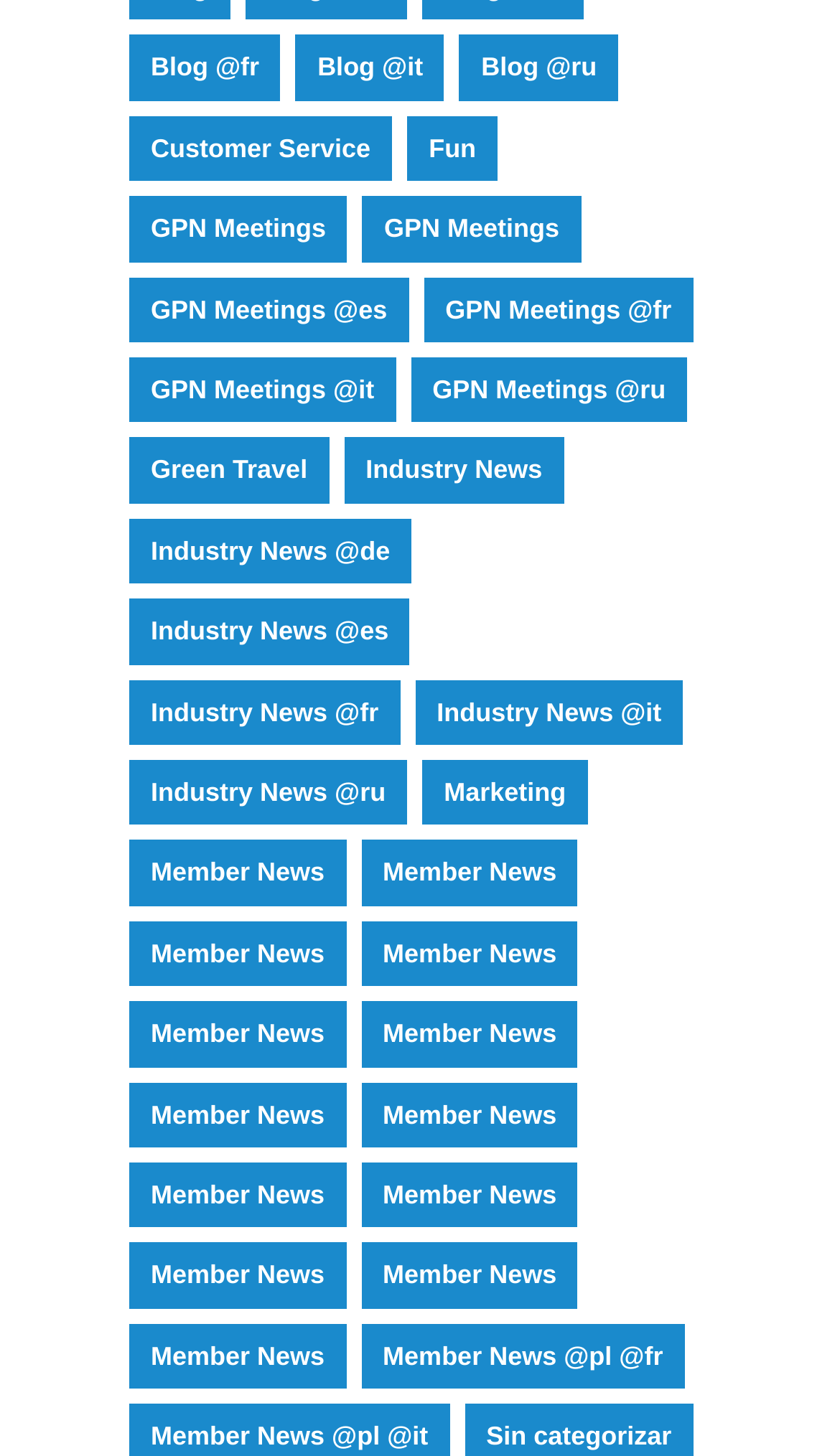What is the purpose of the links on this webpage?
Provide a one-word or short-phrase answer based on the image.

Provide news and information